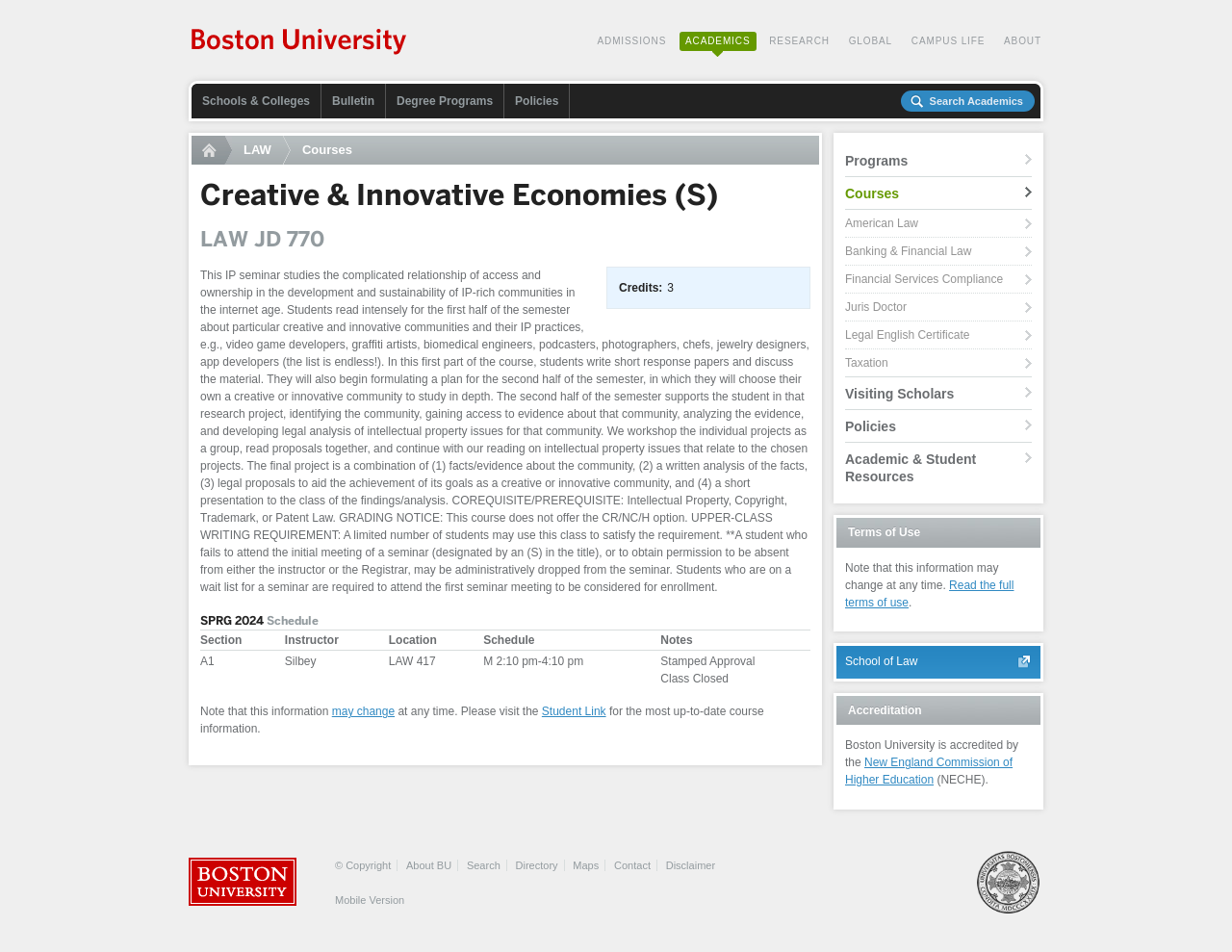What is the name of the instructor?
Based on the visual content, answer with a single word or a brief phrase.

Silbey